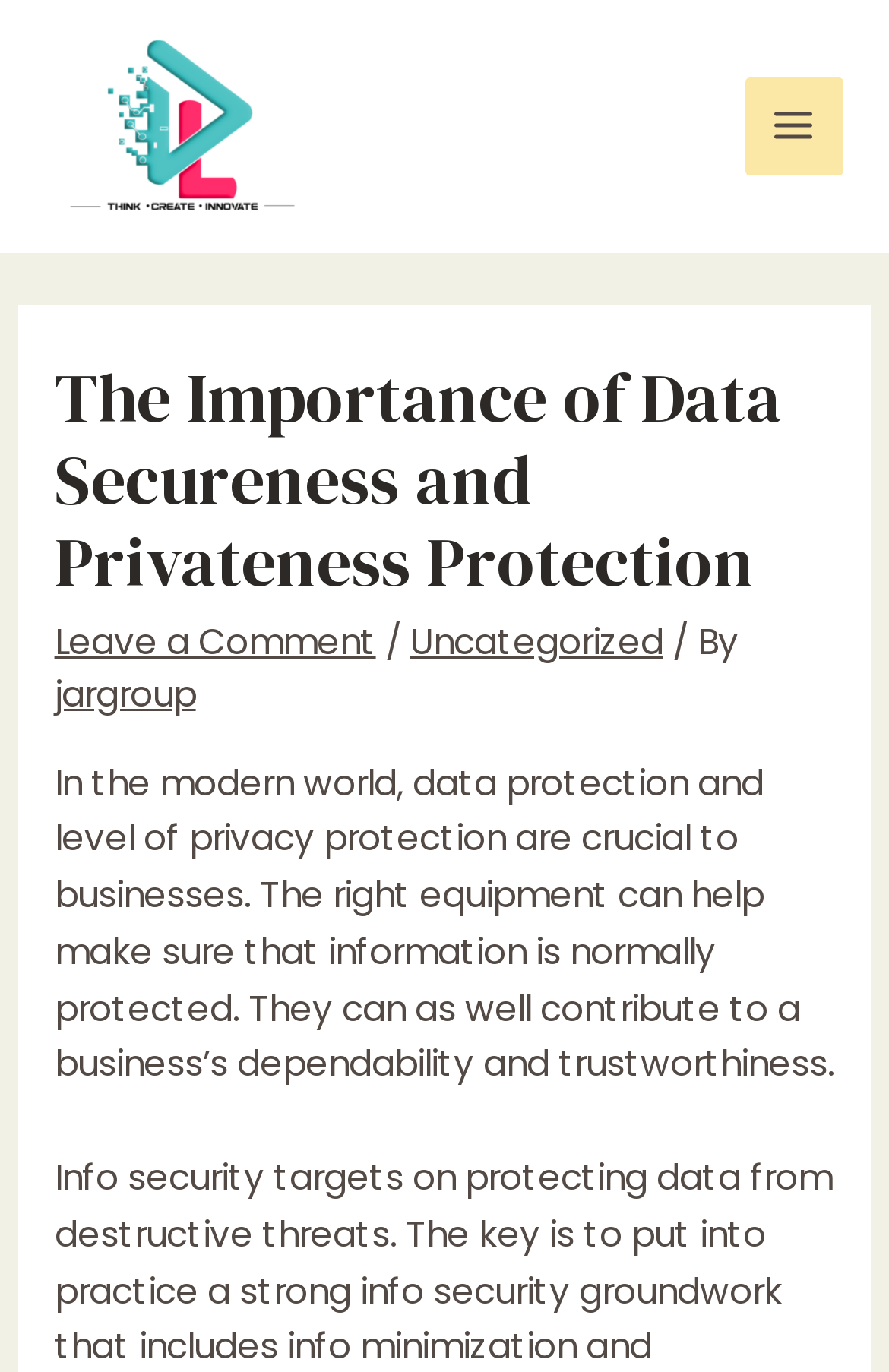What is the purpose of the right equipment in businesses?
Using the image as a reference, give a one-word or short phrase answer.

Protect information